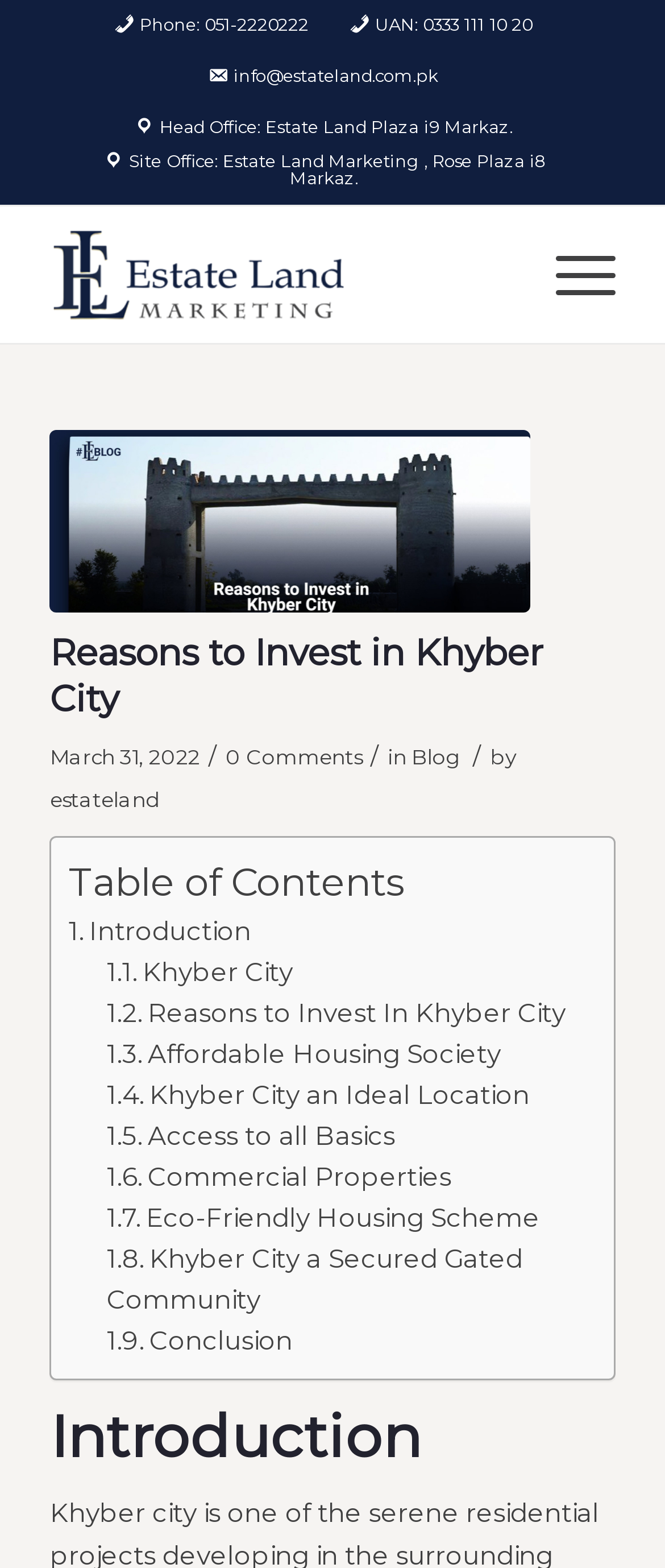Use a single word or phrase to answer the following:
What is the name of the residential project?

Khyber City